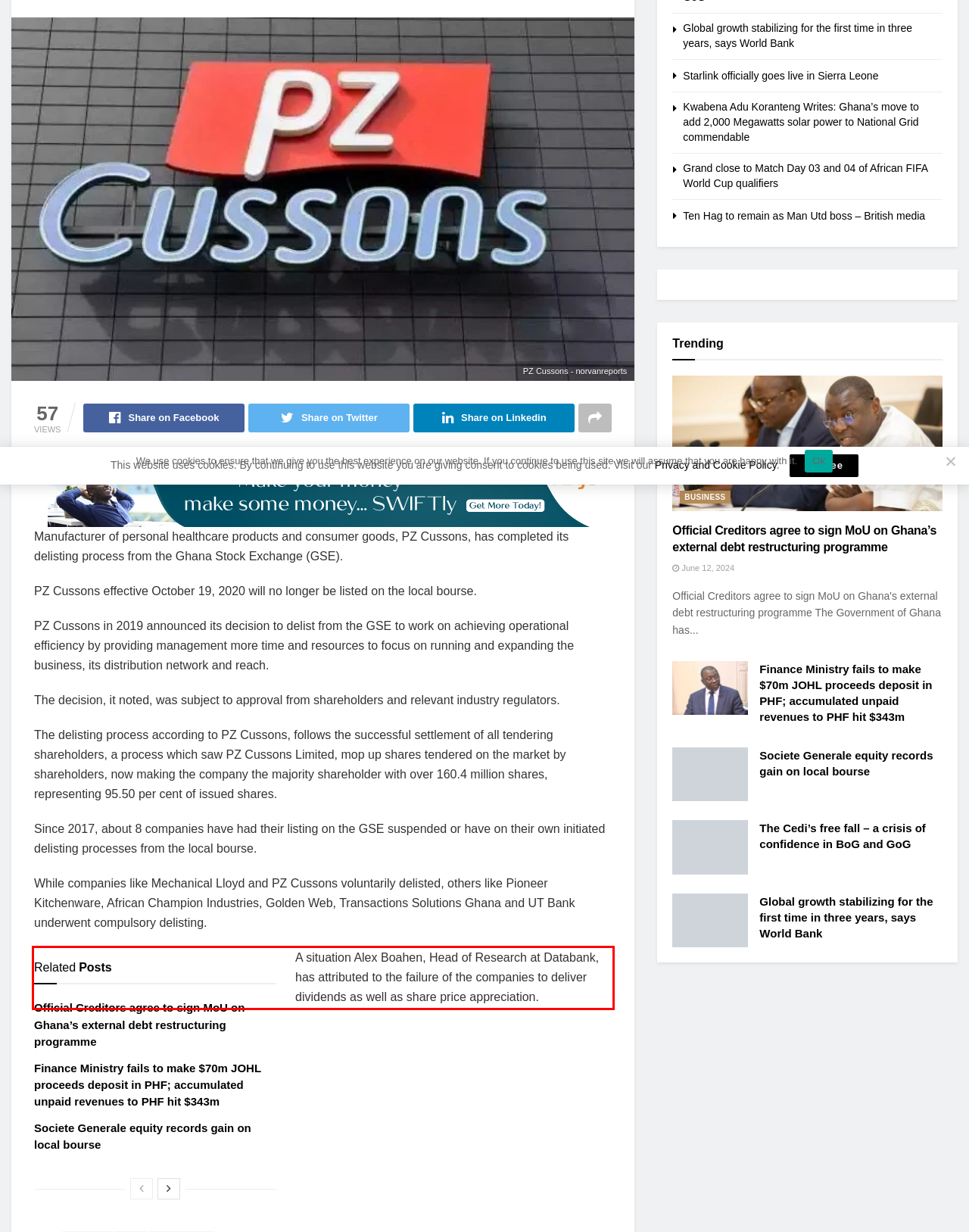Inspect the webpage screenshot that has a red bounding box and use OCR technology to read and display the text inside the red bounding box.

A situation Alex Boahen, Head of Research at Databank, has attributed to the failure of the companies to deliver dividends as well as share price appreciation.